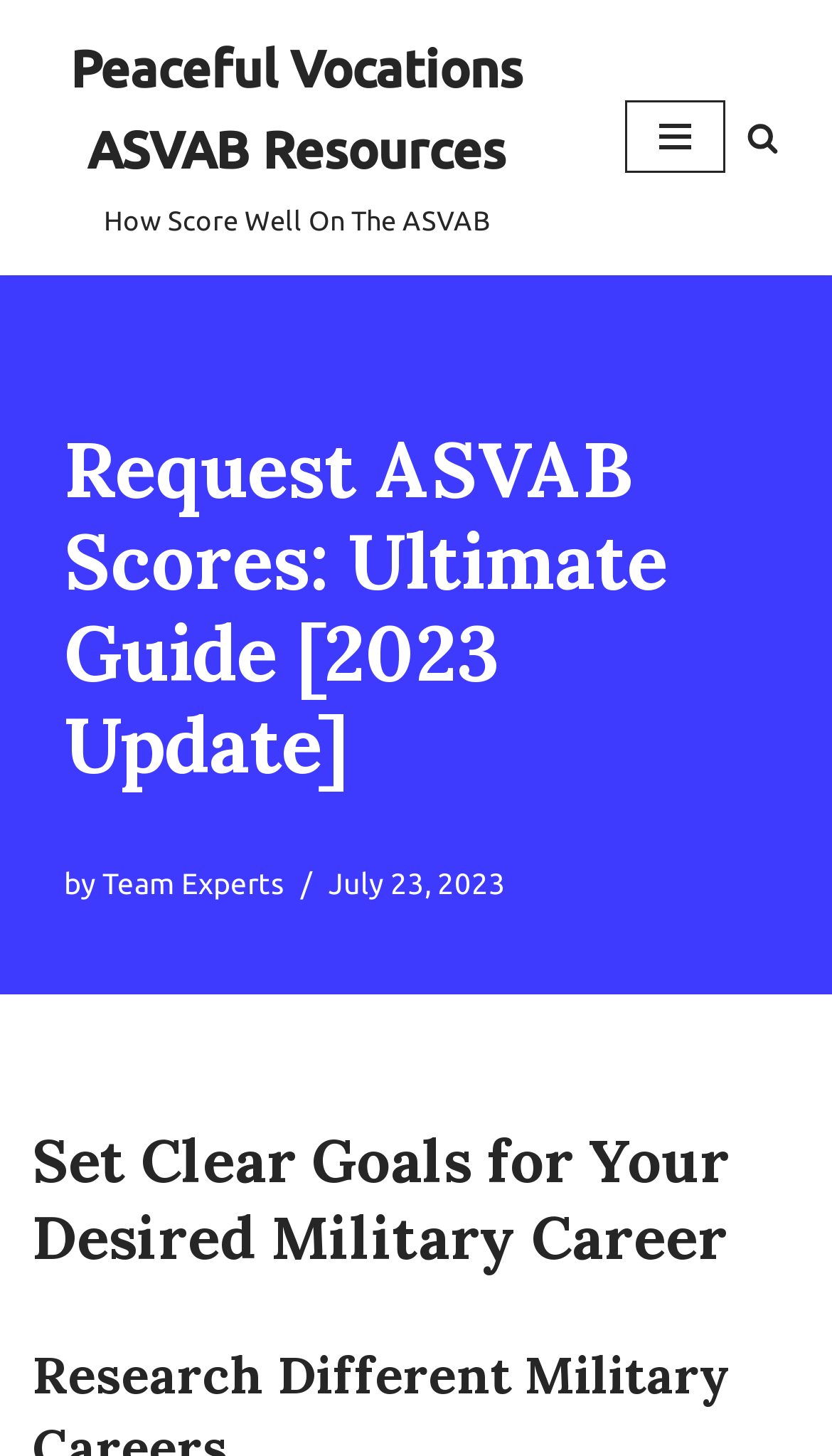Give a detailed account of the webpage.

The webpage is focused on providing guidance for individuals interested in pursuing a military career, specifically on requesting ASVAB scores. At the top-left corner, there is a link to "Skip to content" and a link to "Peaceful Vocations ASVAB Resources" with a description "How Score Well On The ASVAB" below it. 

On the top-right corner, there is a navigation menu button and a search link with a magnifying glass icon. 

The main heading "Request ASVAB Scores: Ultimate Guide [2023 Update]" is prominently displayed in the middle of the top section. Below it, there is a byline "by Team Experts" with the date "July 23, 2023" next to it.

The main content of the webpage starts with a heading "Set Clear Goals for Your Desired Military Career" which is located near the middle of the page.